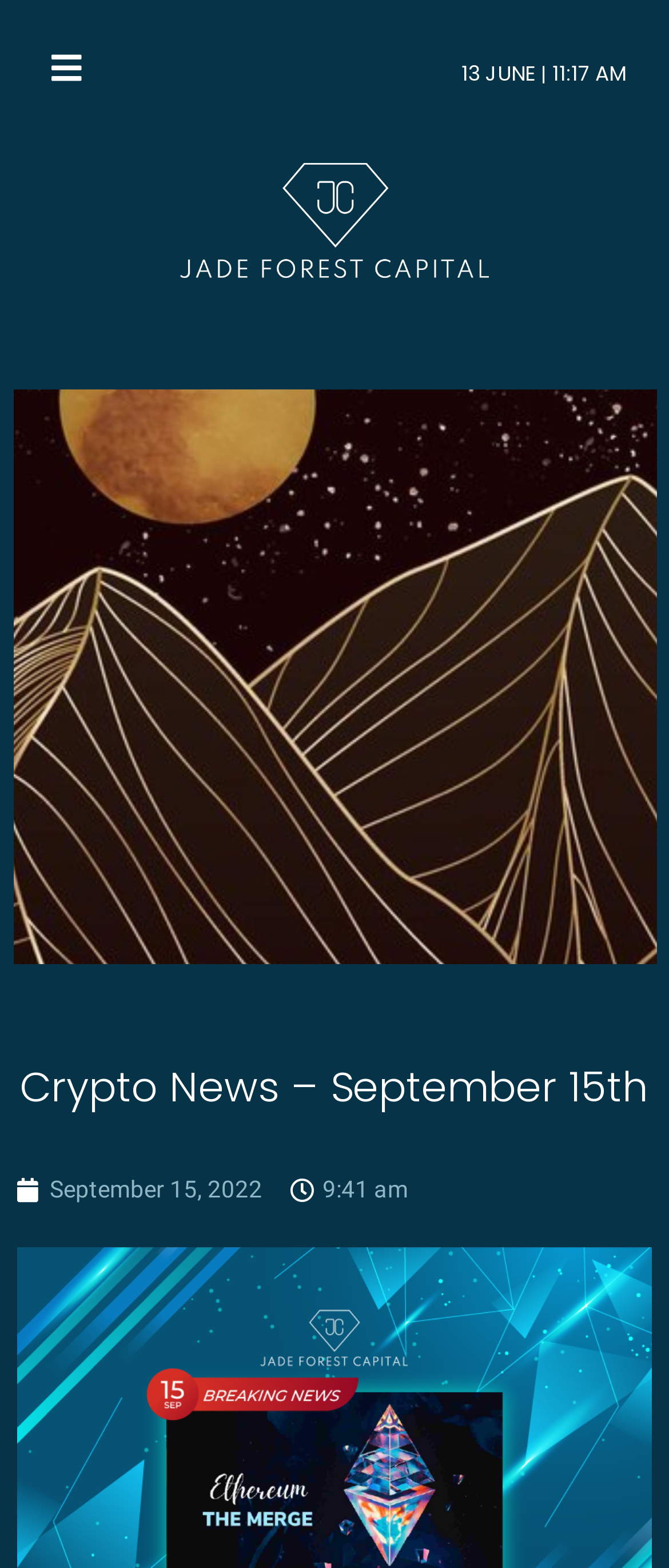Is there a button in the top-left corner?
Refer to the screenshot and deliver a thorough answer to the question presented.

I looked at the bounding box coordinates of the button element and found that it is located at the top-left corner of the webpage, with coordinates [0.026, 0.022, 0.187, 0.066].